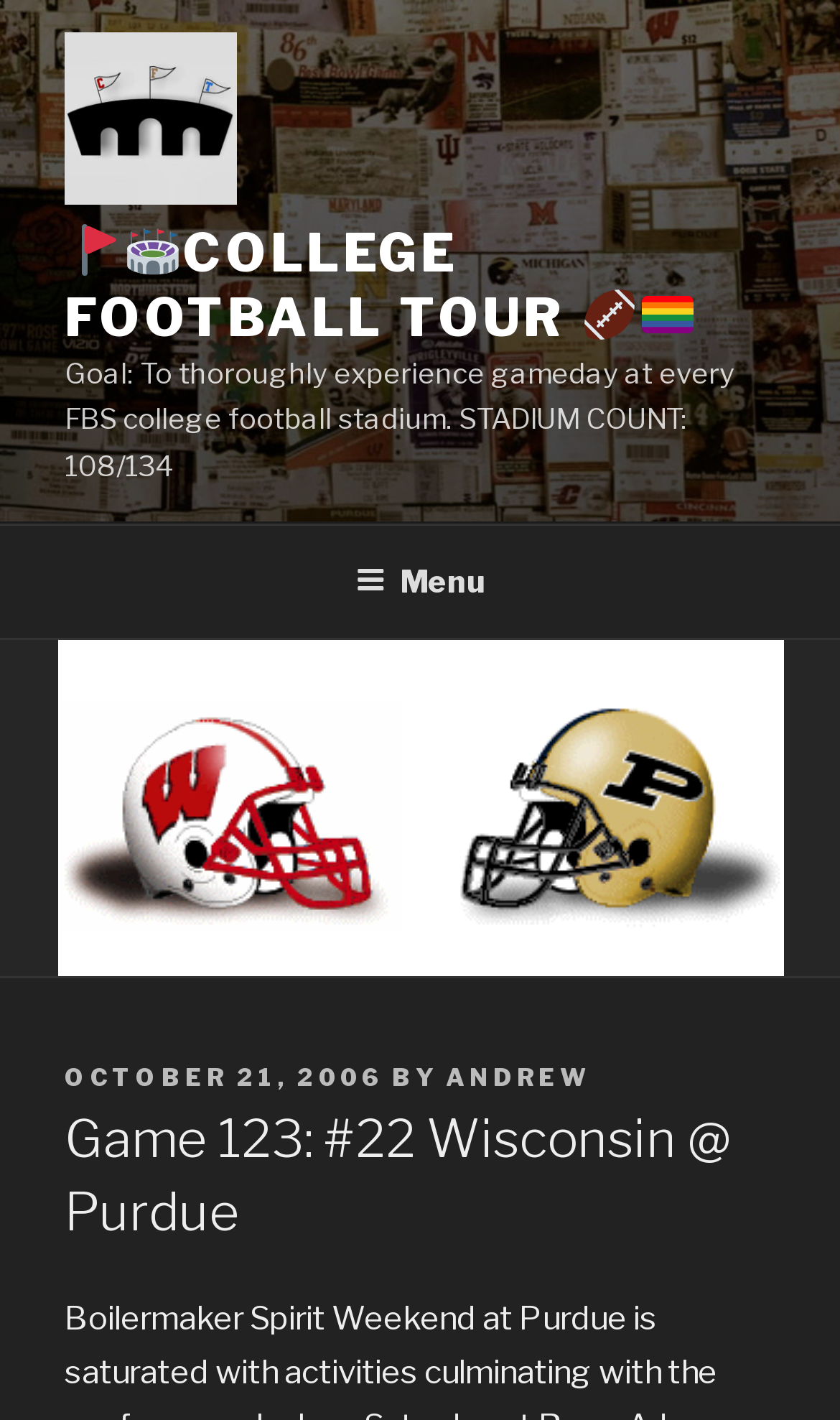Construct a comprehensive caption that outlines the webpage's structure and content.

The webpage is about a college football game, specifically Game 123, where #22 Wisconsin is playing at Purdue. At the top, there is a prominent link and image combination with a colorful icon, displaying the title "College Football Tour" with emojis. Below this, there is a brief description of the goal to experience gameday at every FBS college football stadium, with a stadium count of 108 out of 134.

On the top right, there is a navigation menu labeled "Top Menu" with a button to expand or collapse it. When expanded, the menu displays a header section with a posted date of October 21, 2006, and an author named Andrew.

The main content of the page is headed by a title "Game 123: #22 Wisconsin @ Purdue", which is prominently displayed in the middle of the page. There are several images scattered throughout the page, including icons representing the college football tour, but no other notable images or graphics.